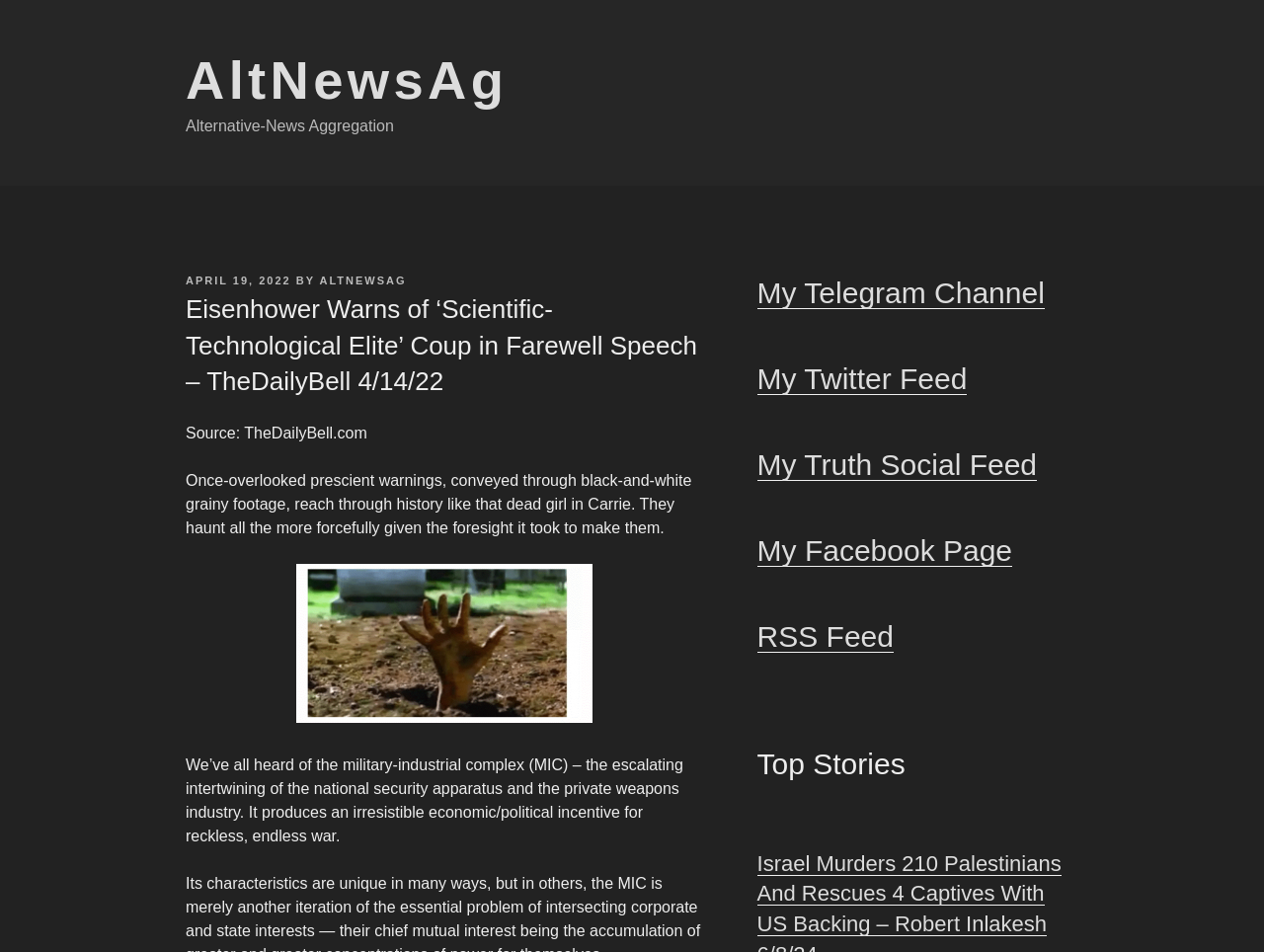Locate the coordinates of the bounding box for the clickable region that fulfills this instruction: "View the post details on 'APRIL 19, 2022'".

[0.147, 0.288, 0.23, 0.301]